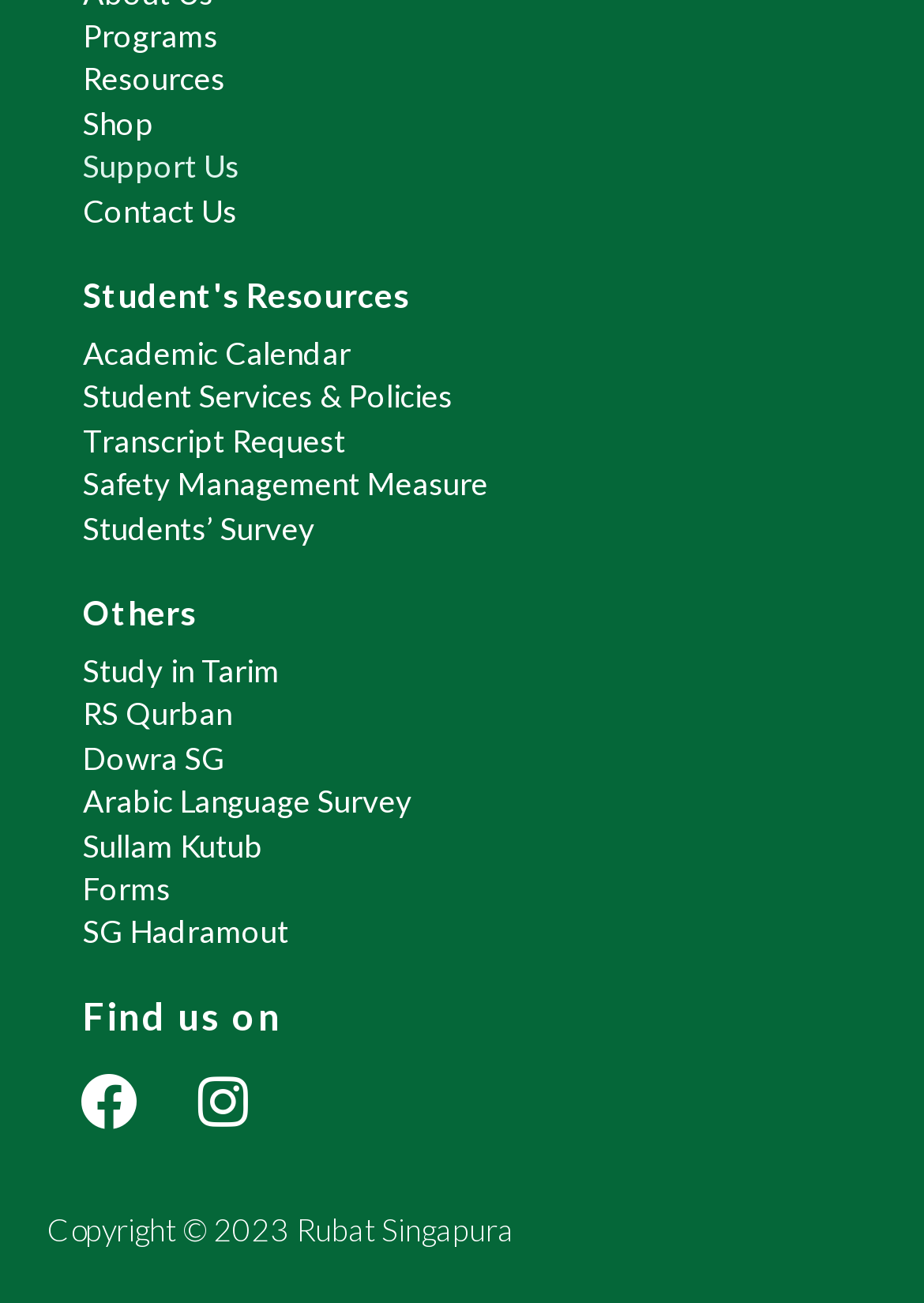Given the element description: "Safety Management Measure", predict the bounding box coordinates of the UI element it refers to, using four float numbers between 0 and 1, i.e., [left, top, right, bottom].

[0.051, 0.355, 0.949, 0.388]